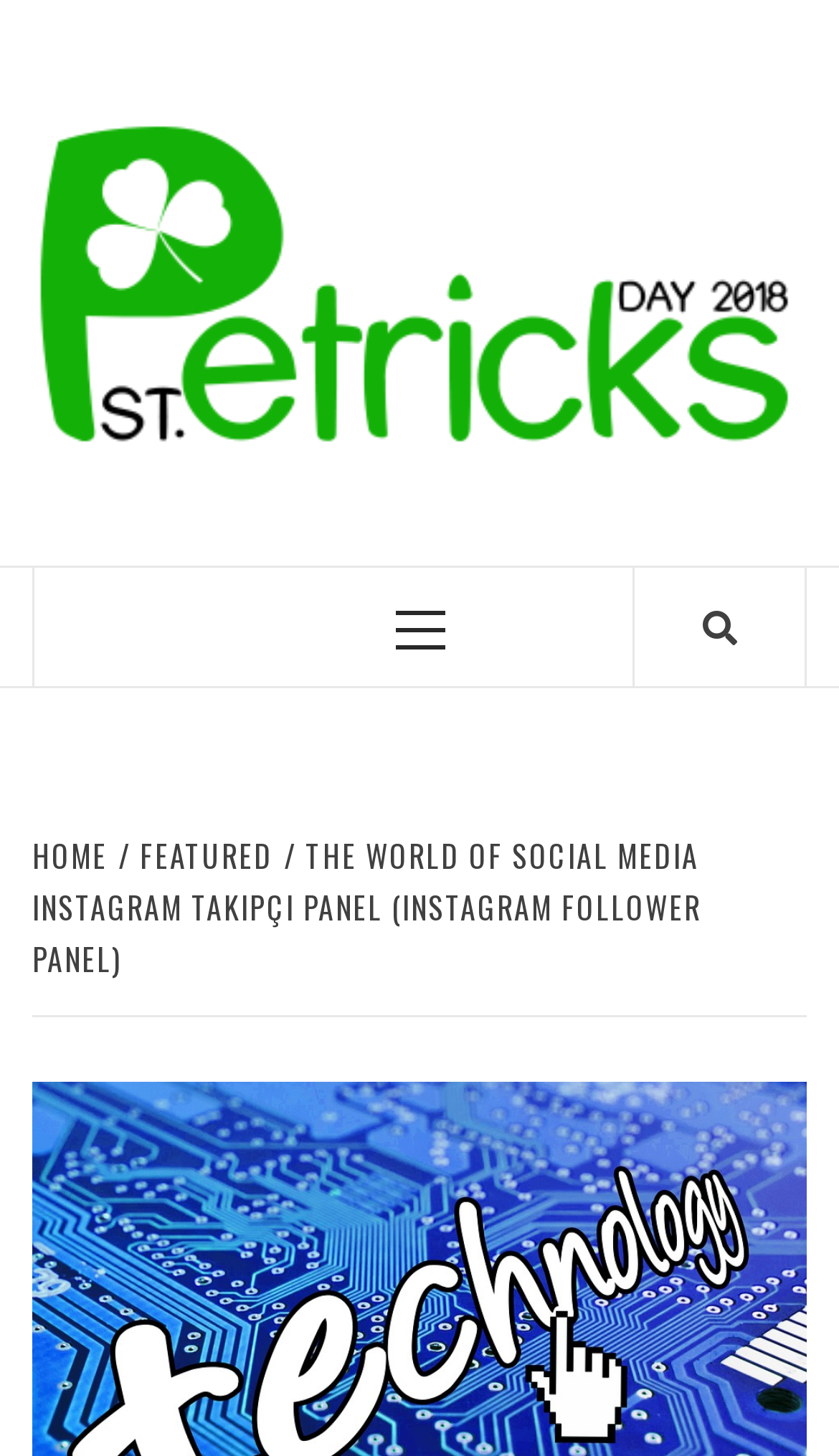What is the current page in the breadcrumb navigation?
Please provide a comprehensive and detailed answer to the question.

By examining the breadcrumb navigation, it can be seen that the current page is 'THE WORLD OF SOCIAL MEDIA INSTAGRAM TAKIPÇI PANEL', as it is the last item in the breadcrumb trail.